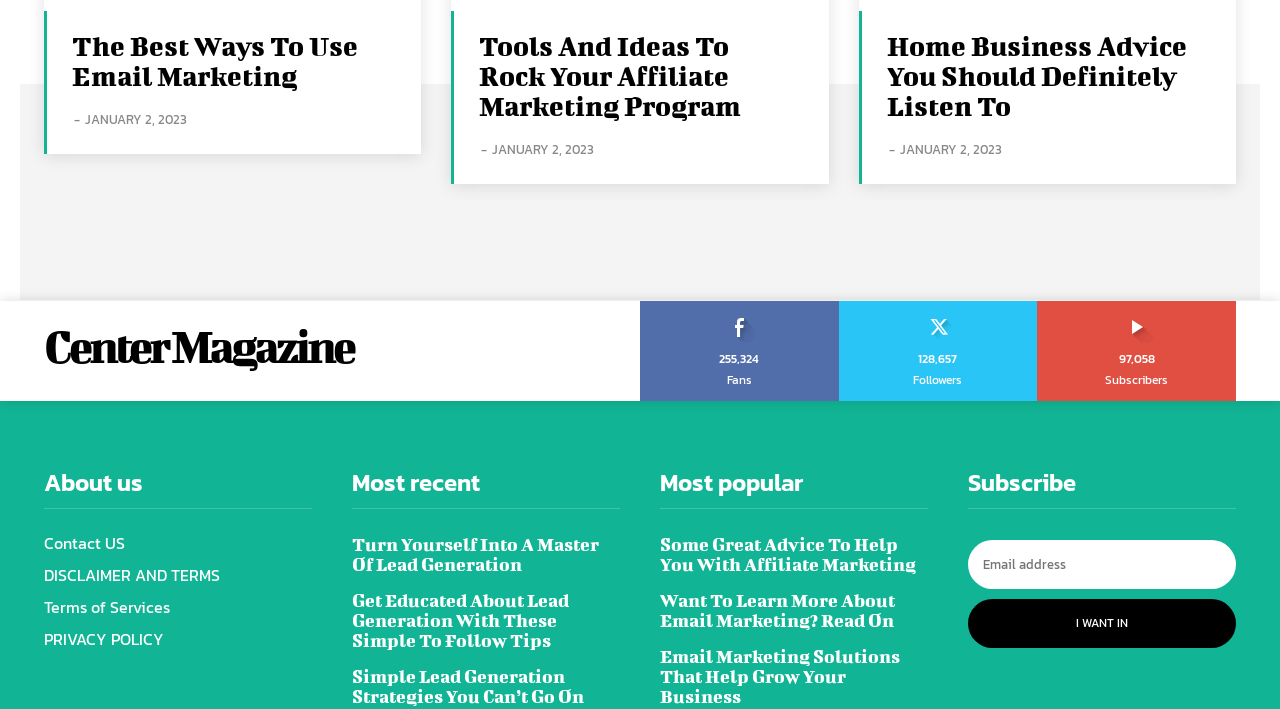Identify the bounding box coordinates for the element that needs to be clicked to fulfill this instruction: "Click on 'Center Magazine'". Provide the coordinates in the format of four float numbers between 0 and 1: [left, top, right, bottom].

[0.034, 0.432, 0.276, 0.545]